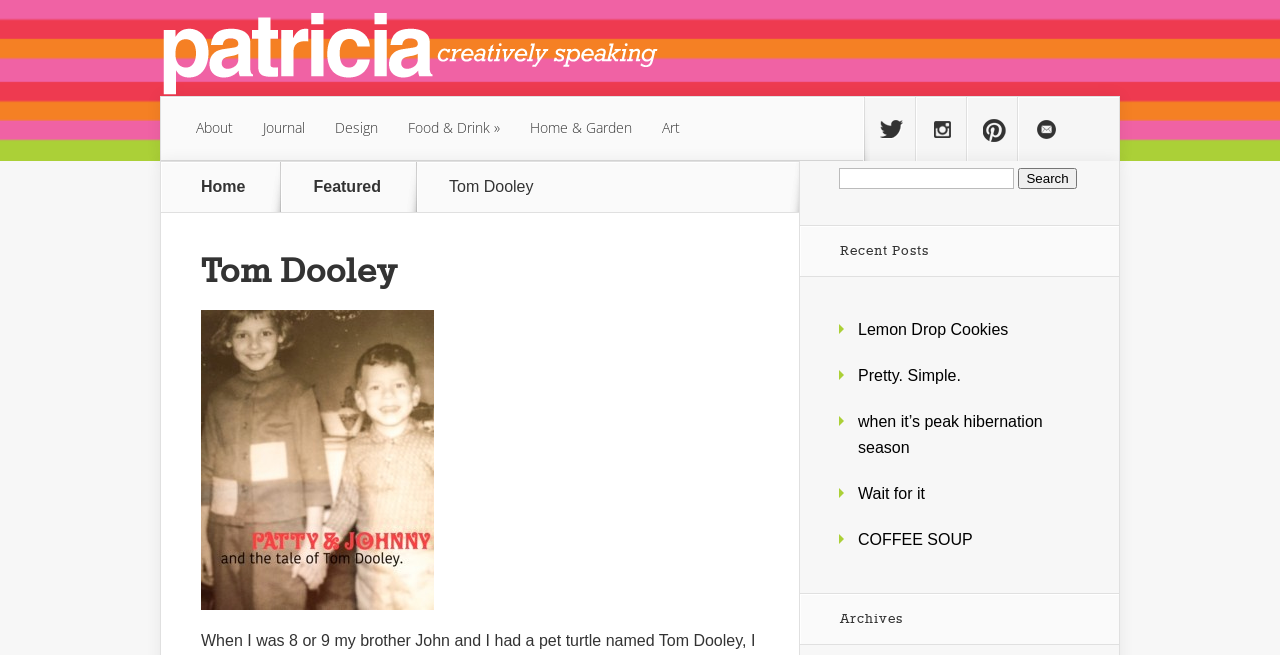Look at the image and give a detailed response to the following question: What is the name of the person in the image?

The image is located at the top of the webpage with a bounding box coordinate of [0.125, 0.015, 0.516, 0.148]. The OCR text of the image is 'Patricia Klug', which suggests that the person in the image is Patricia Klug.